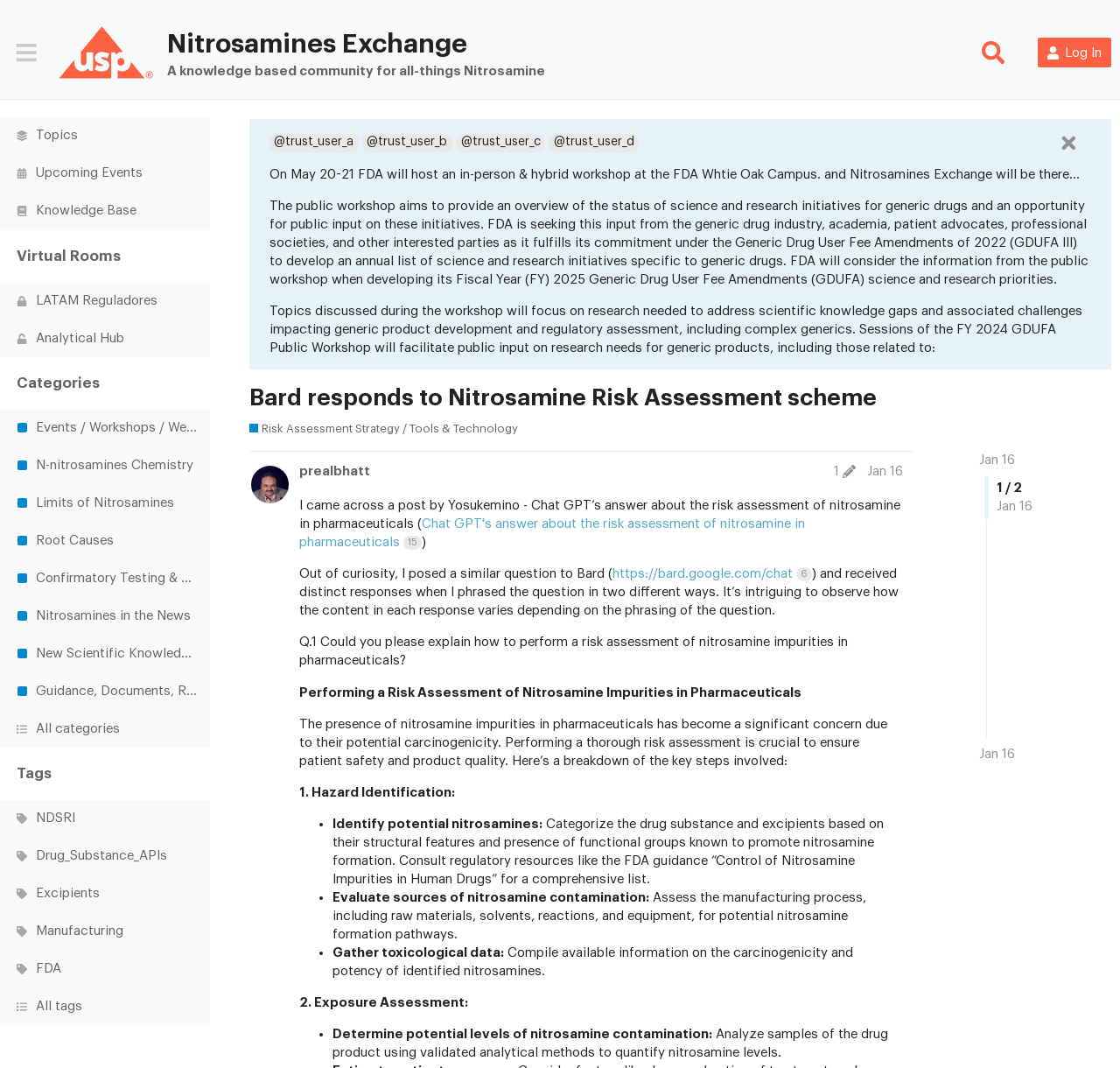Given the description "​ Virtual Rooms", determine the bounding box of the corresponding UI element.

[0.015, 0.233, 0.173, 0.248]